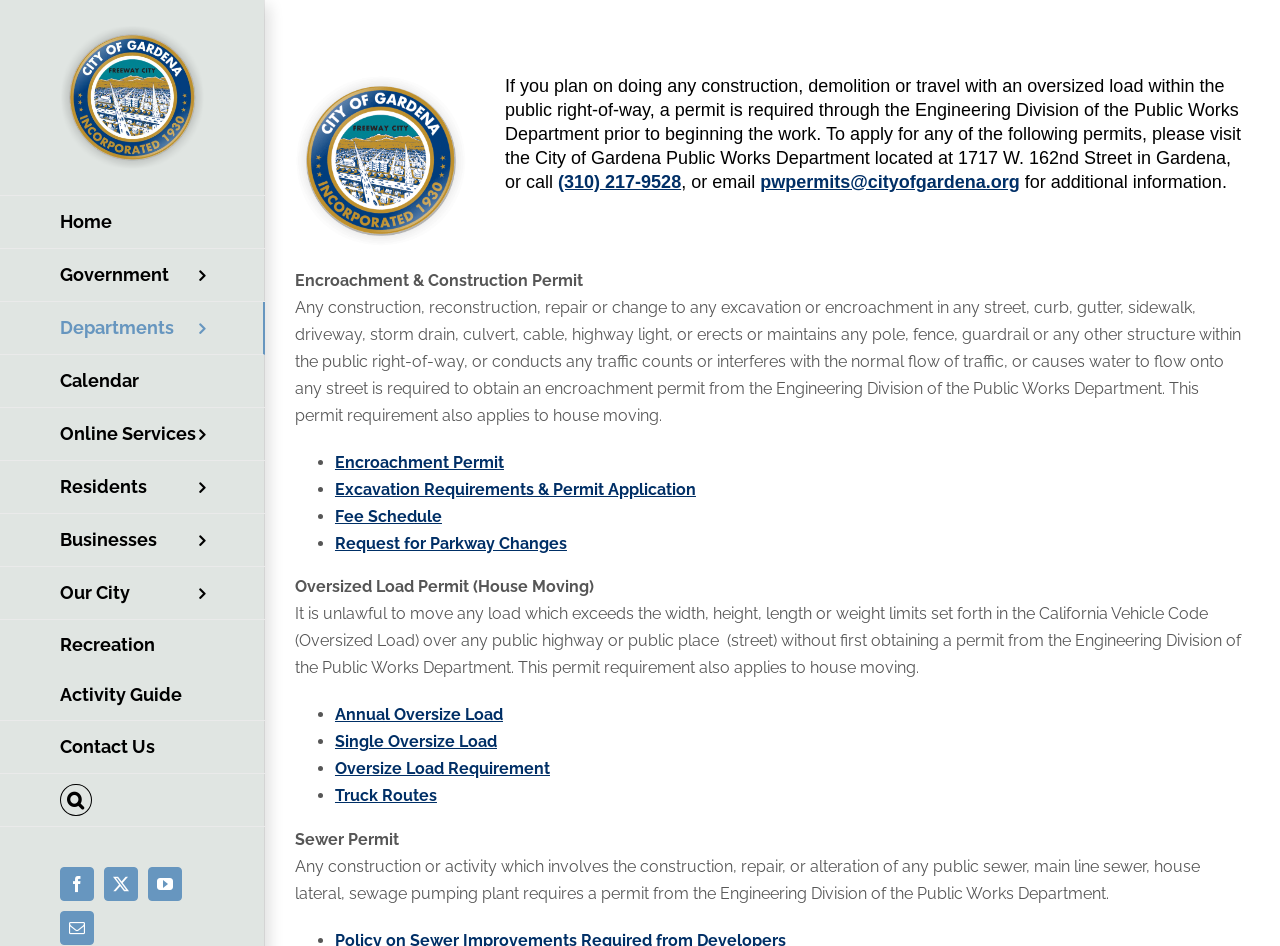With reference to the image, please provide a detailed answer to the following question: What is the purpose of an encroachment permit?

The webpage states that any construction, reconstruction, repair or change to any excavation or encroachment in any street, curb, gutter, sidewalk, driveway, storm drain, culvert, cable, highway light, or erects or maintains any pole, fence, guardrail or any other structure within the public right-of-way requires an encroachment permit from the Engineering Division of the Public Works Department.